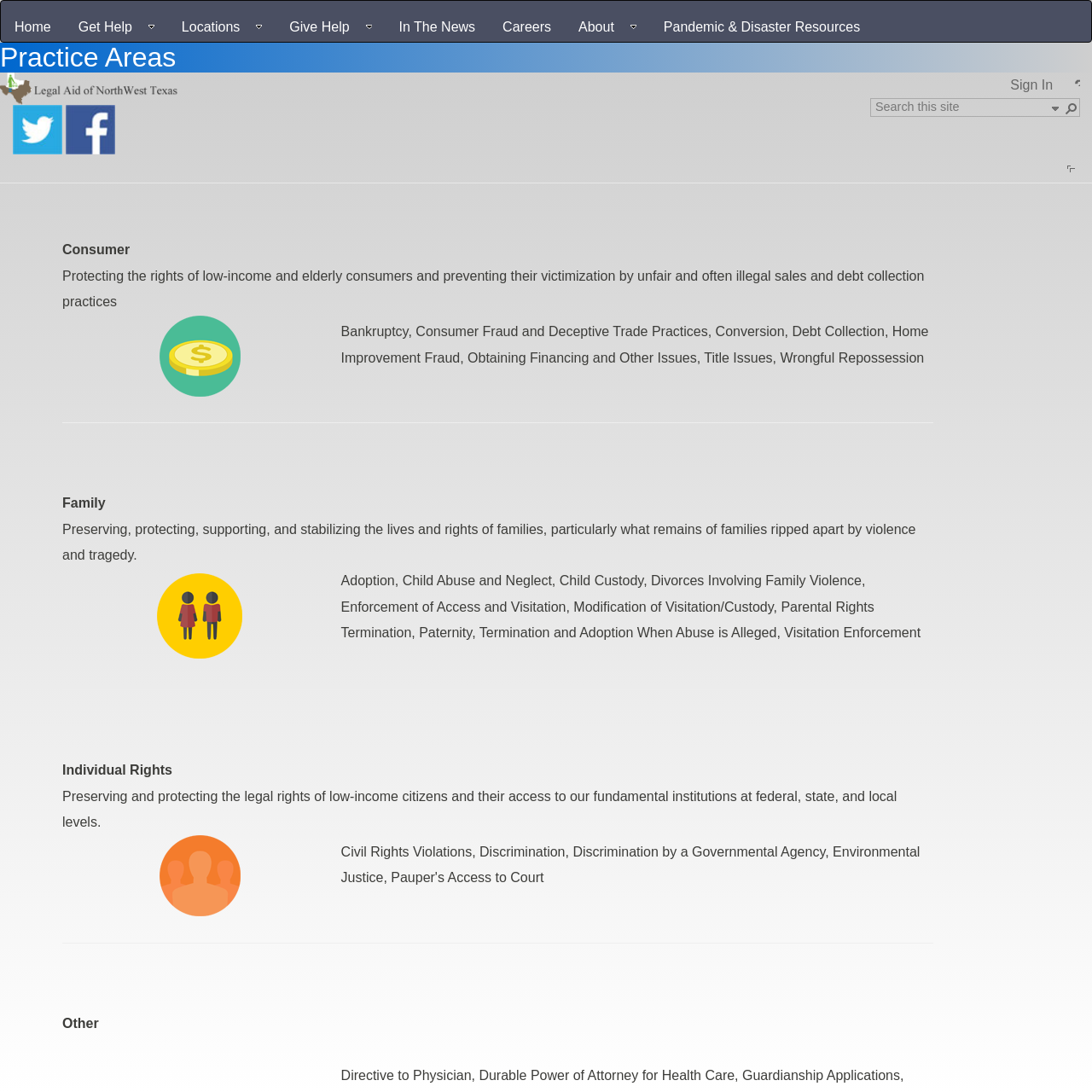Find the bounding box coordinates of the element to click in order to complete this instruction: "Click on the 'Practice Areas' heading". The bounding box coordinates must be four float numbers between 0 and 1, denoted as [left, top, right, bottom].

[0.0, 0.039, 1.0, 0.067]